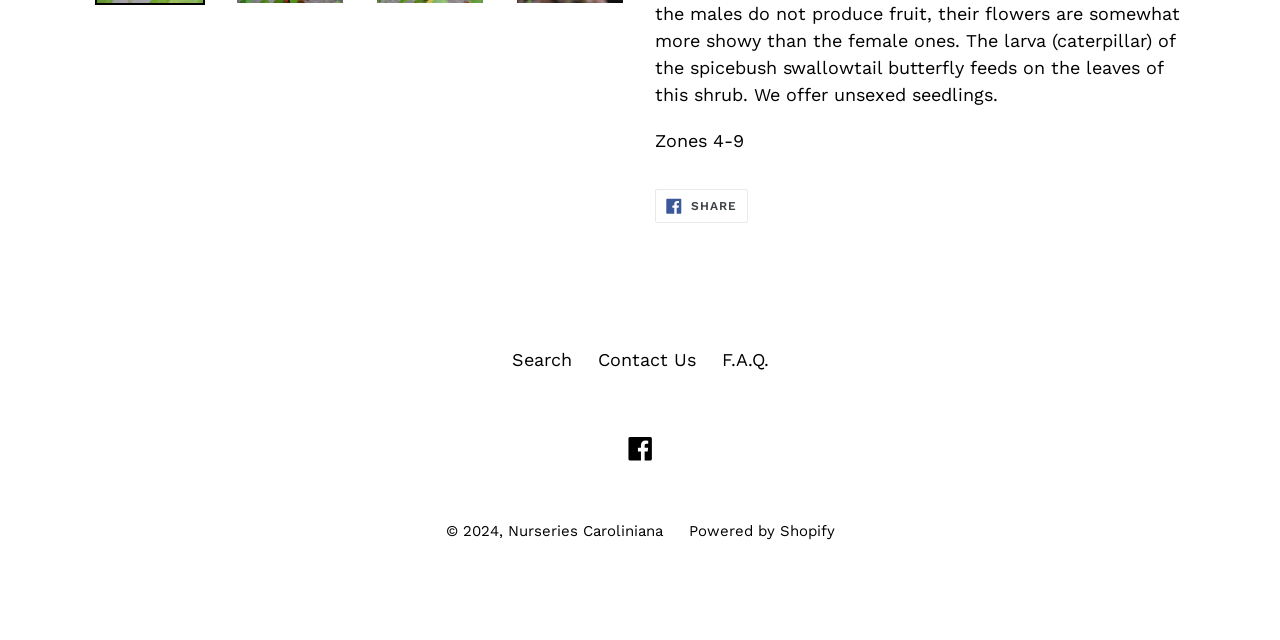Using the description "Contact Us", predict the bounding box of the relevant HTML element.

[0.467, 0.545, 0.543, 0.578]